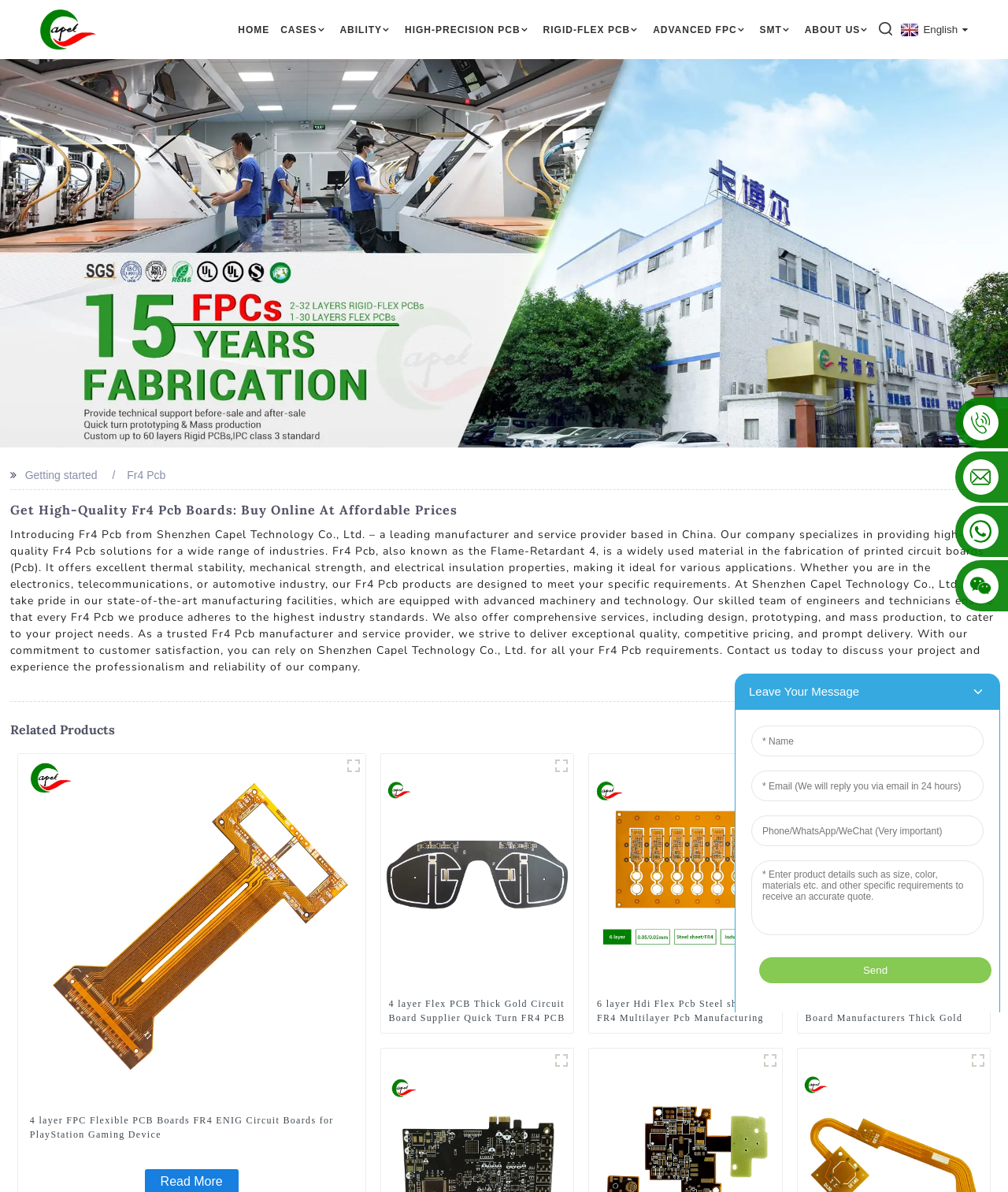Describe the entire webpage, focusing on both content and design.

This webpage is about a Chinese company, Shenzhen Capel Technology Co., Ltd, that specializes in manufacturing high-quality FR4 PCBs (Printed Circuit Boards) and providing exceptional services. 

At the top of the page, there is a logo of the company, accompanied by a link to the homepage. Below the logo, there are several navigation links, including "CASES", "HIGH-PRECISION PCB", "RIGID-FLEX PCB", and "ADVANCED FPC". 

On the left side of the page, there is a section that introduces the company and its services. The section is headed by a title "Get High-Quality Fr4 Pcb Boards: Buy Online At Affordable Prices" and provides a detailed description of the company's products and services. 

Below the introduction section, there is a "Related Products" section that showcases several products, including 4-layer FPC Flexible PCB Boards, 4-layer Flex PCB Circuit Board, 6-layer Hdi Flex Pcb, and Turnkey Fast turn Flexible Circuit Board. Each product is displayed with an image and a brief description. 

On the right side of the page, there are several contact links, including "About Us", "English", and social media links such as WhatsApp, WeChat, and email. 

At the bottom of the page, there is an iframe that may contain additional content or a contact form.